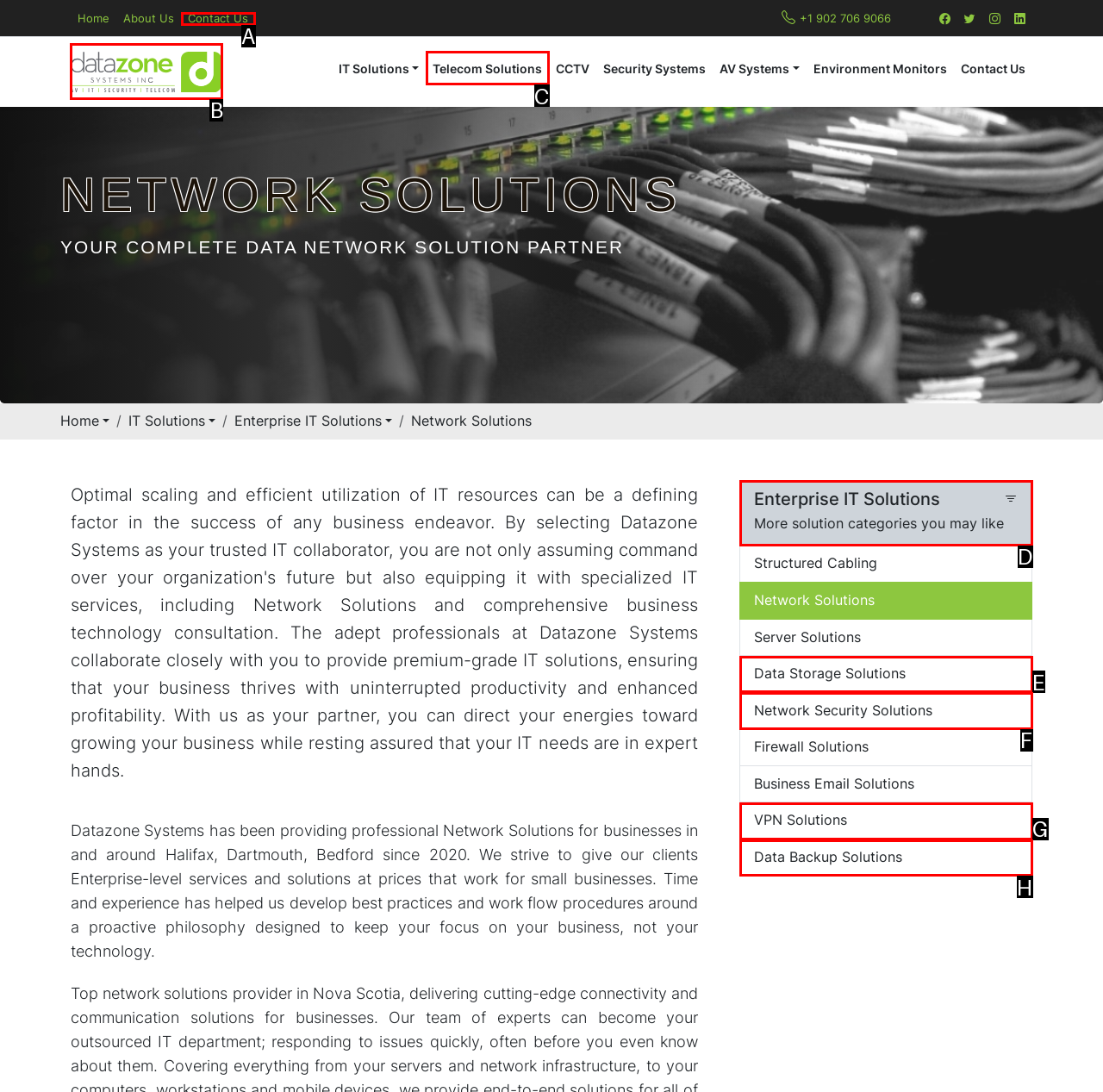Tell me which one HTML element I should click to complete the following task: Learn more about DataZone Answer with the option's letter from the given choices directly.

B